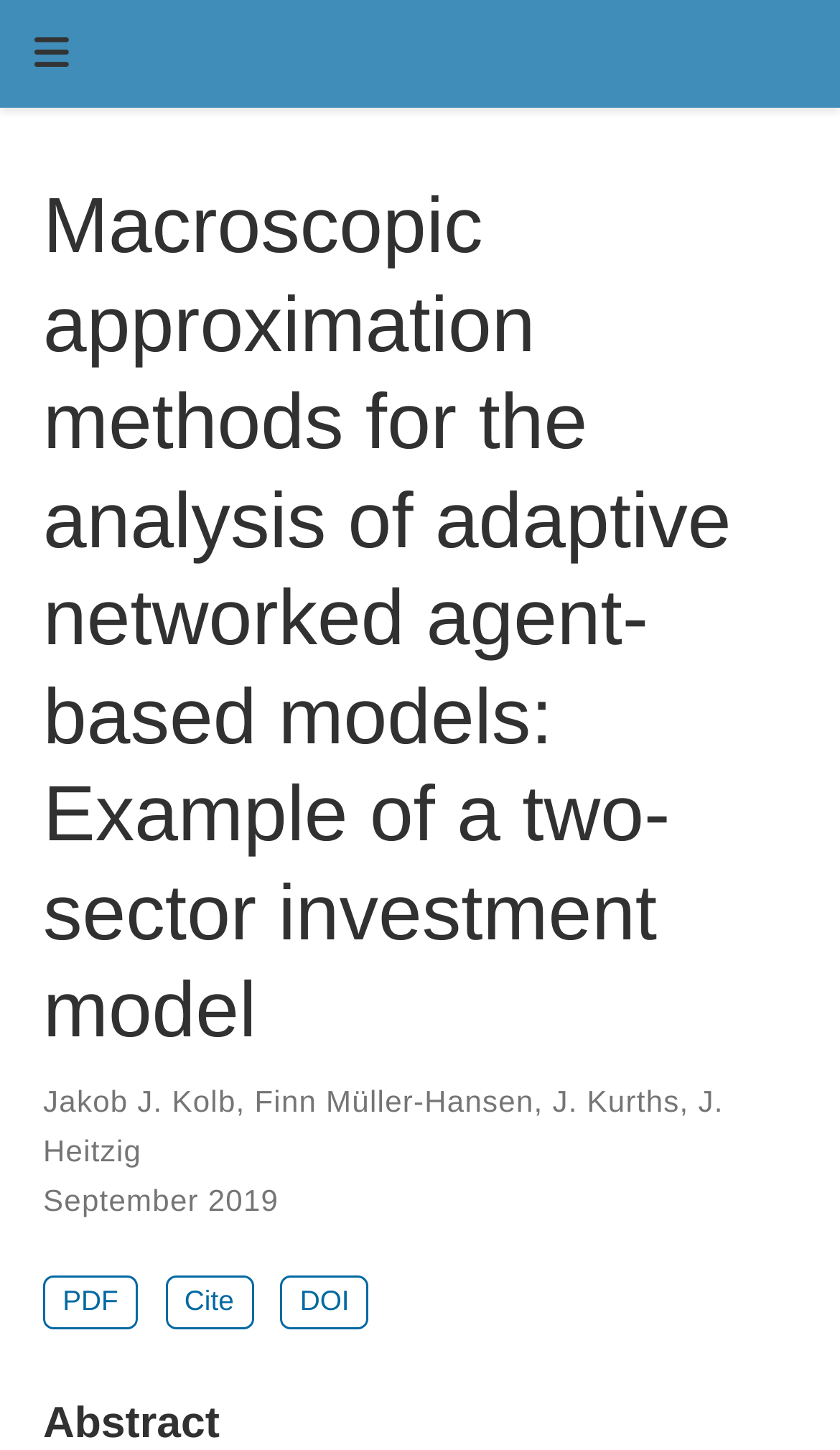Explain the webpage in detail.

The webpage appears to be a research paper or article page. At the top, there is a button labeled "Toggle navigation" on the left side, which controls the navigation bar content. 

Below the button, a prominent heading occupies most of the width, stating the title of the paper: "Macroscopic approximation methods for the analysis of adaptive networked agent-based models: Example of a two-sector investment model". 

Further down, a list of authors is presented, with links to each author's name: Jakob J. Kolb, Finn Müller-Hansen, J. Kurths, and J. Heitzig. These links are aligned horizontally, with commas separating them. 

Below the author list, the publication date "September 2019" is displayed. 

At the bottom, there are three links: "PDF", "Cite", and "DOI", which are likely related to downloading or citing the paper. These links are aligned horizontally and are positioned near the bottom of the page.